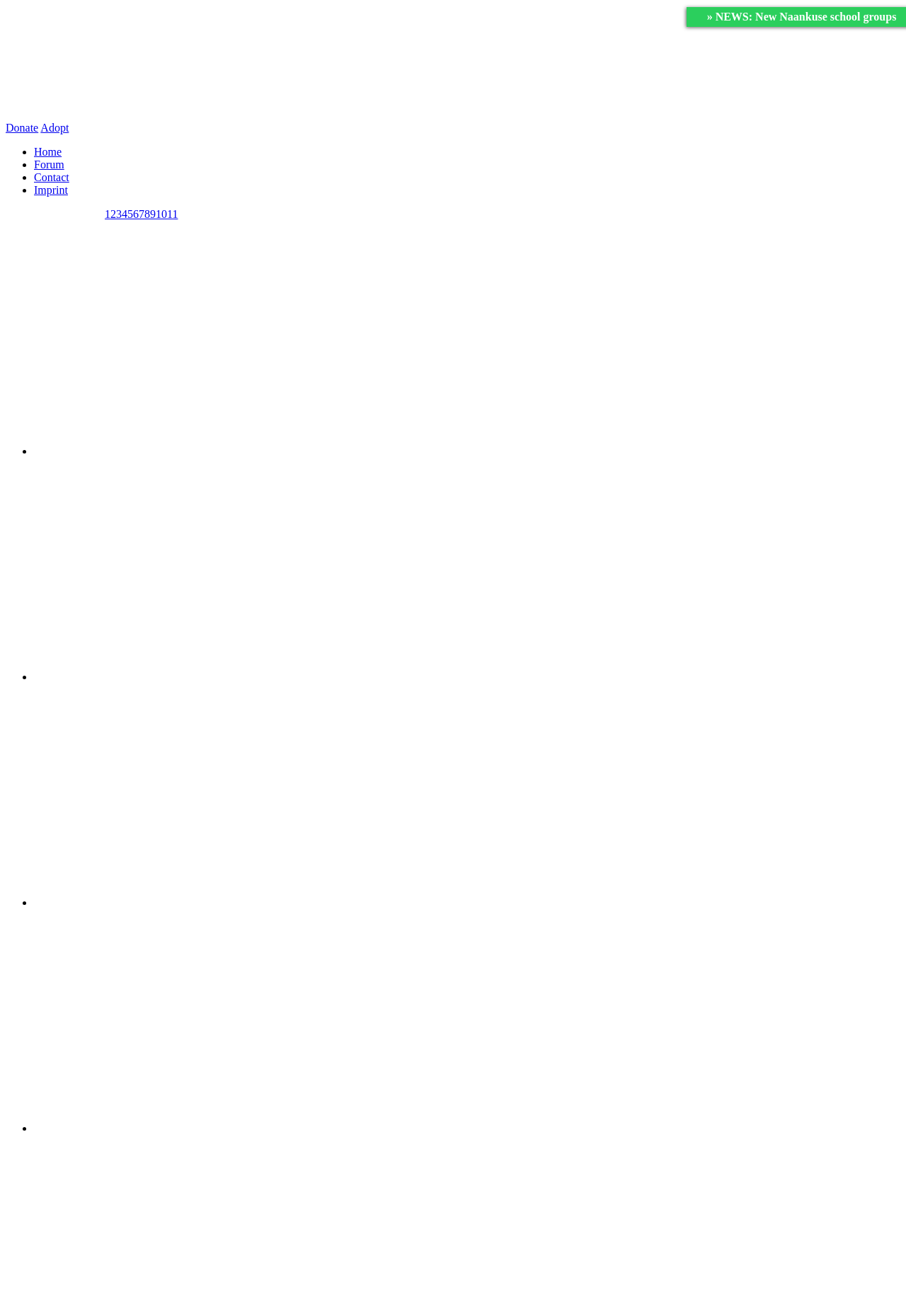What is the title of the news article?
Kindly offer a detailed explanation using the data available in the image.

The title of the news article can be found at the top of the webpage, where it says '» NEWS: New Naankuse school groups'.